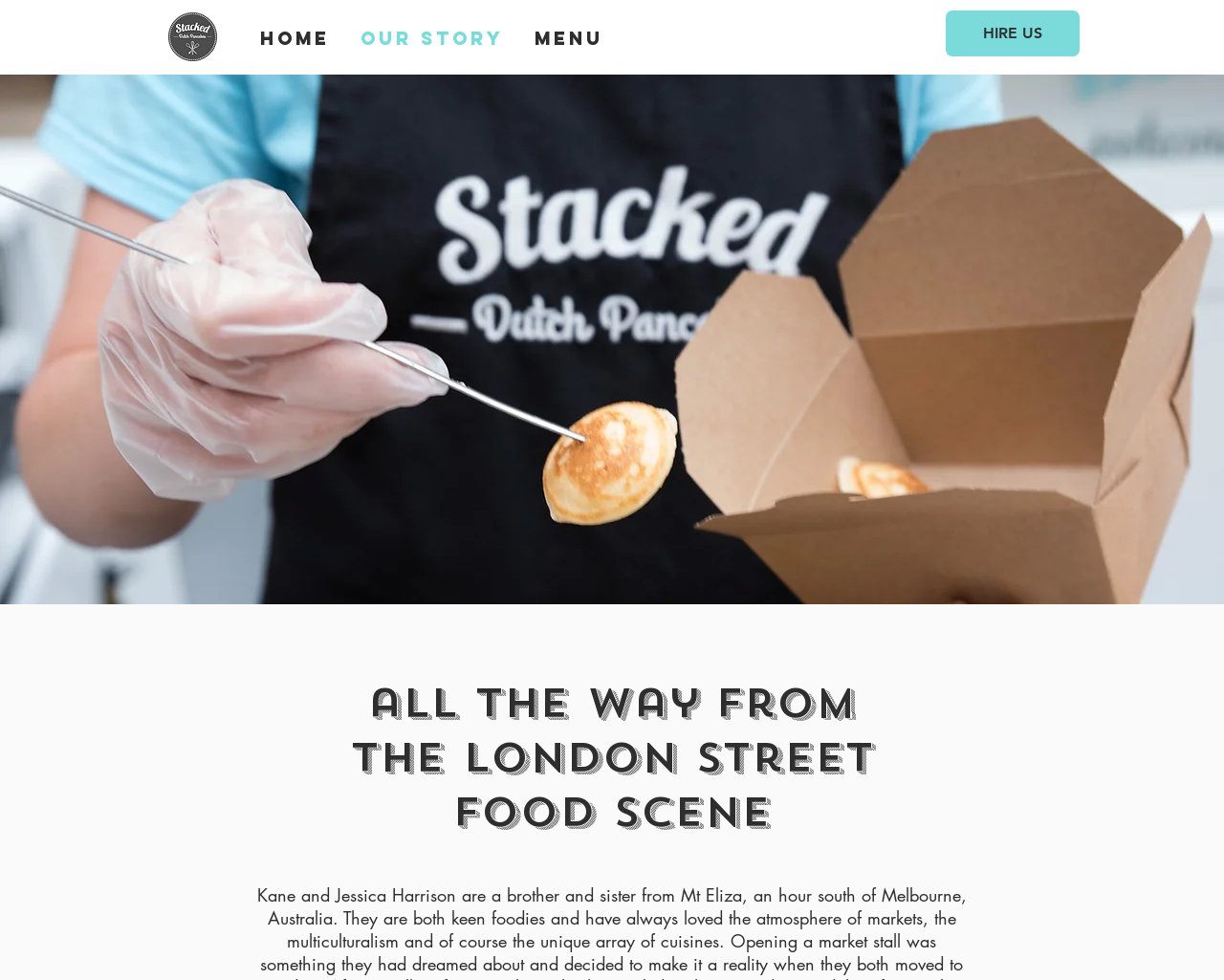Extract the bounding box coordinates for the UI element described as: "Menu".

[0.424, 0.01, 0.505, 0.068]